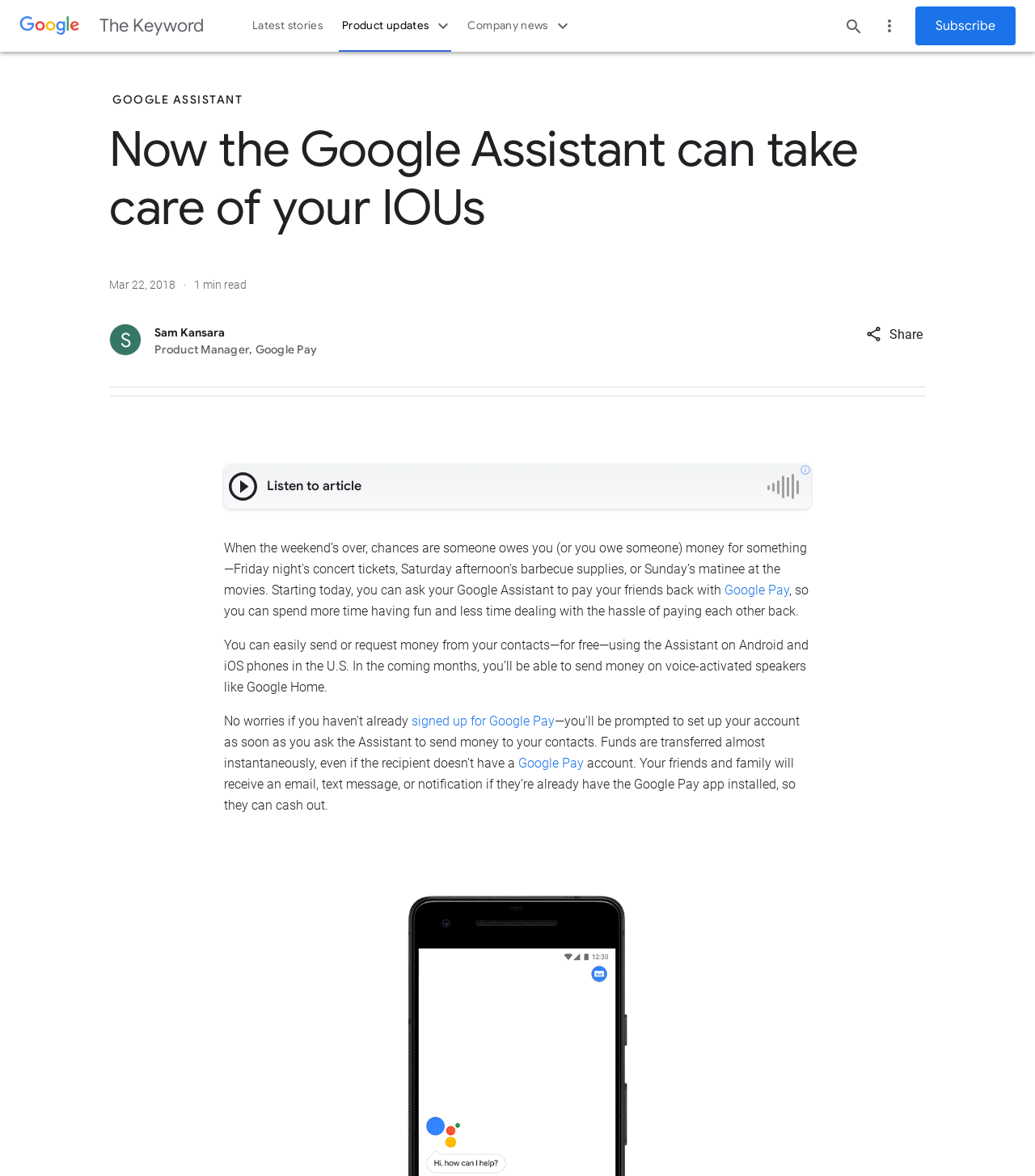Determine the bounding box for the described UI element: "Google Pay".

[0.501, 0.642, 0.564, 0.655]